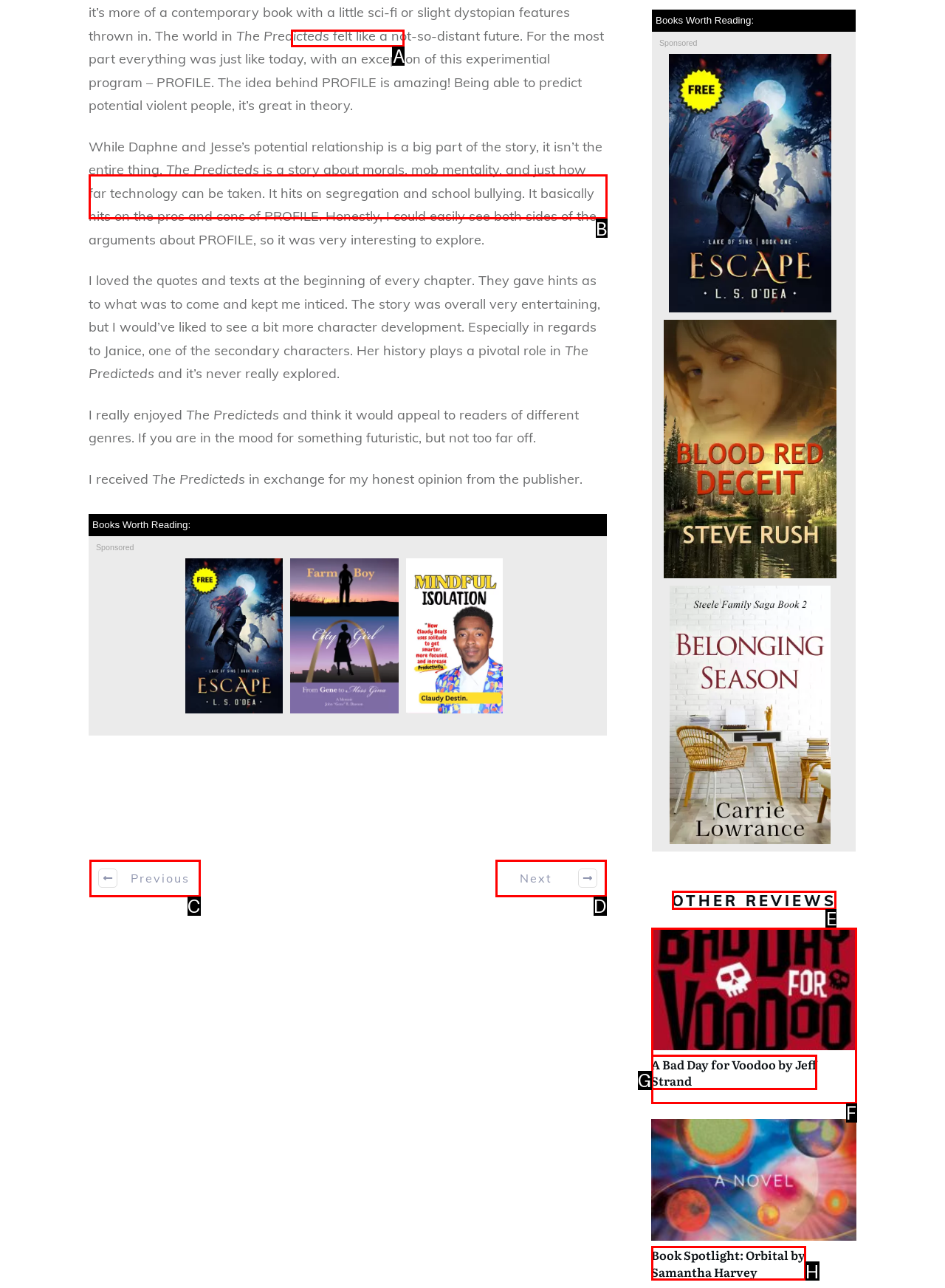Based on the task: Explore other book reviews, which UI element should be clicked? Answer with the letter that corresponds to the correct option from the choices given.

E